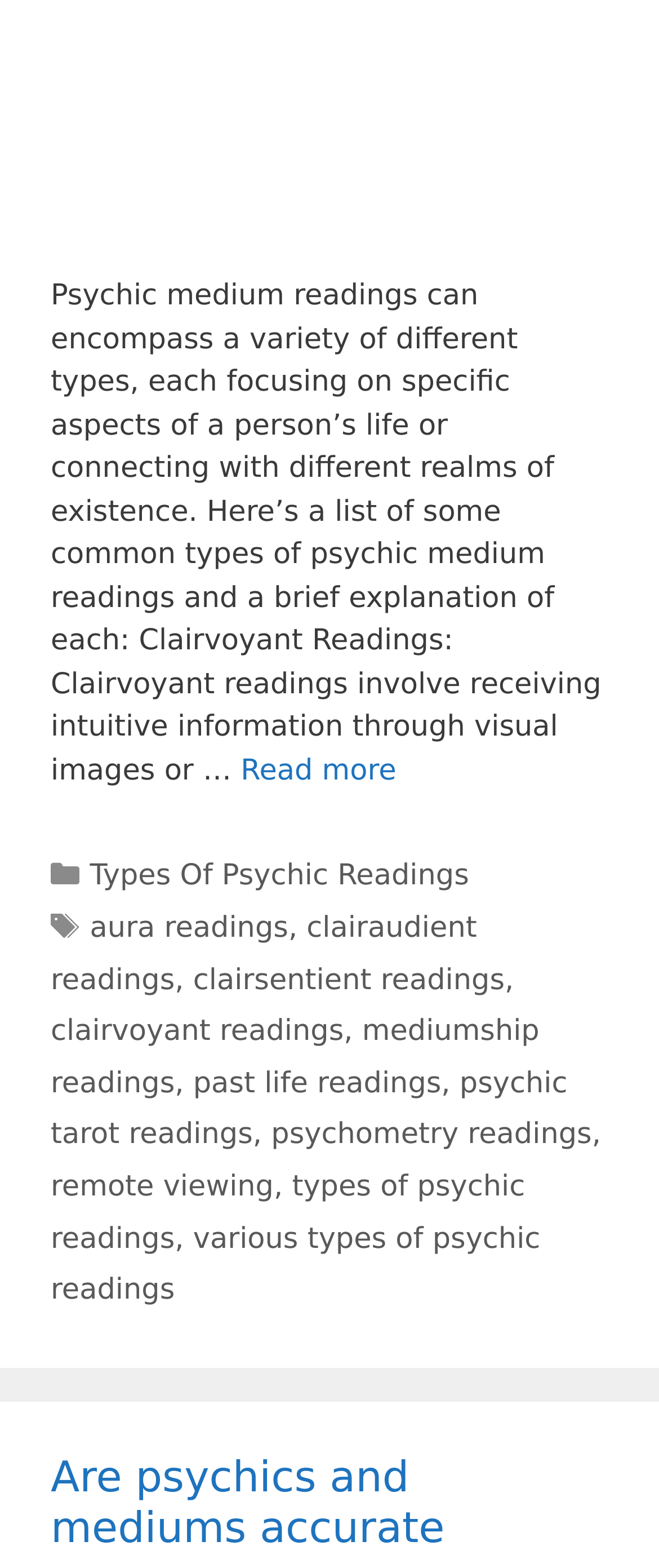Determine the coordinates of the bounding box that should be clicked to complete the instruction: "Check if psychics and mediums are accurate". The coordinates should be represented by four float numbers between 0 and 1: [left, top, right, bottom].

[0.077, 0.926, 0.675, 0.99]